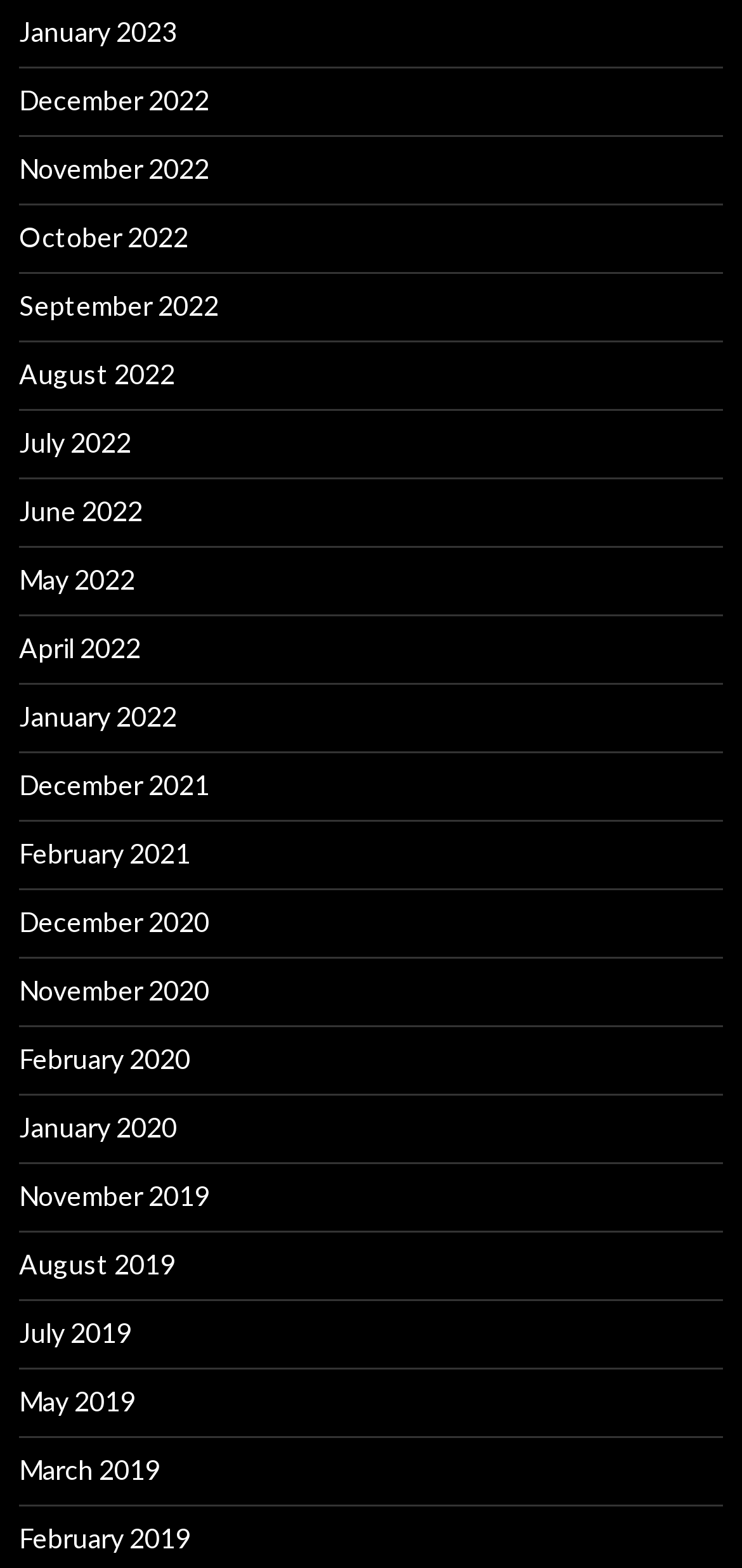Please determine the bounding box coordinates of the clickable area required to carry out the following instruction: "browse November 2022". The coordinates must be four float numbers between 0 and 1, represented as [left, top, right, bottom].

[0.026, 0.096, 0.282, 0.117]